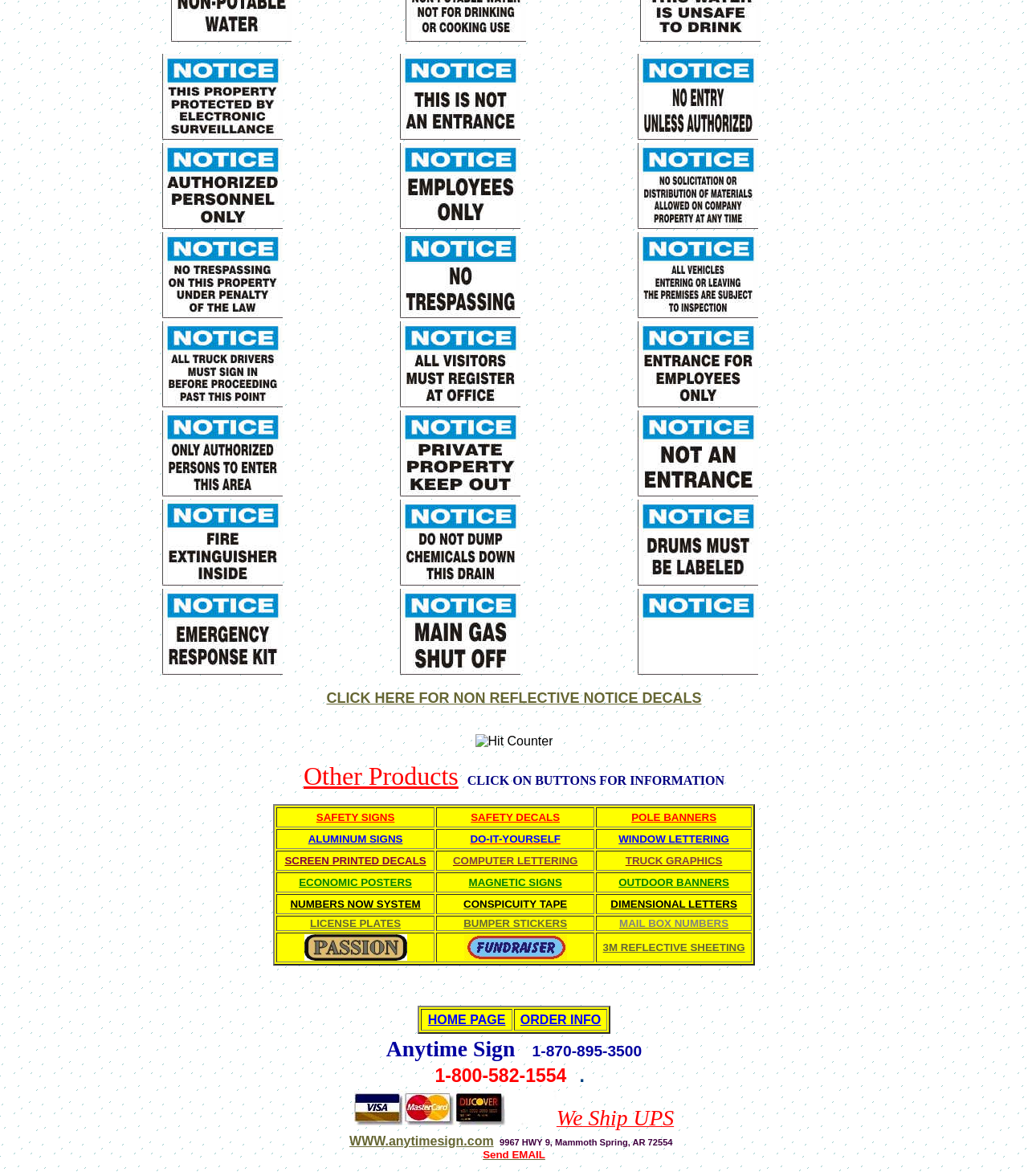Use a single word or phrase to respond to the question:
How many categories of products are listed?

8